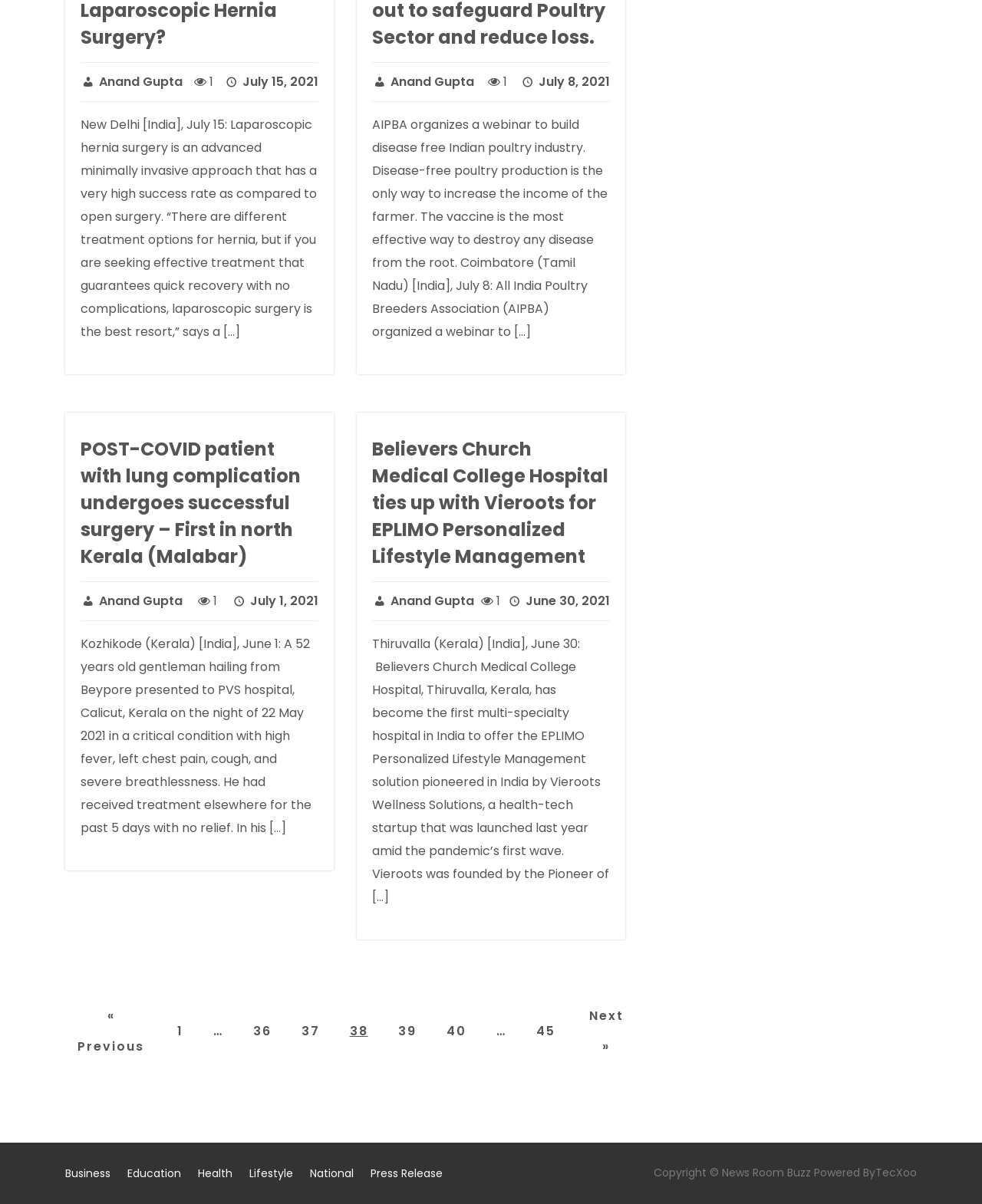Find the bounding box of the UI element described as follows: "Education".

[0.13, 0.968, 0.184, 0.981]